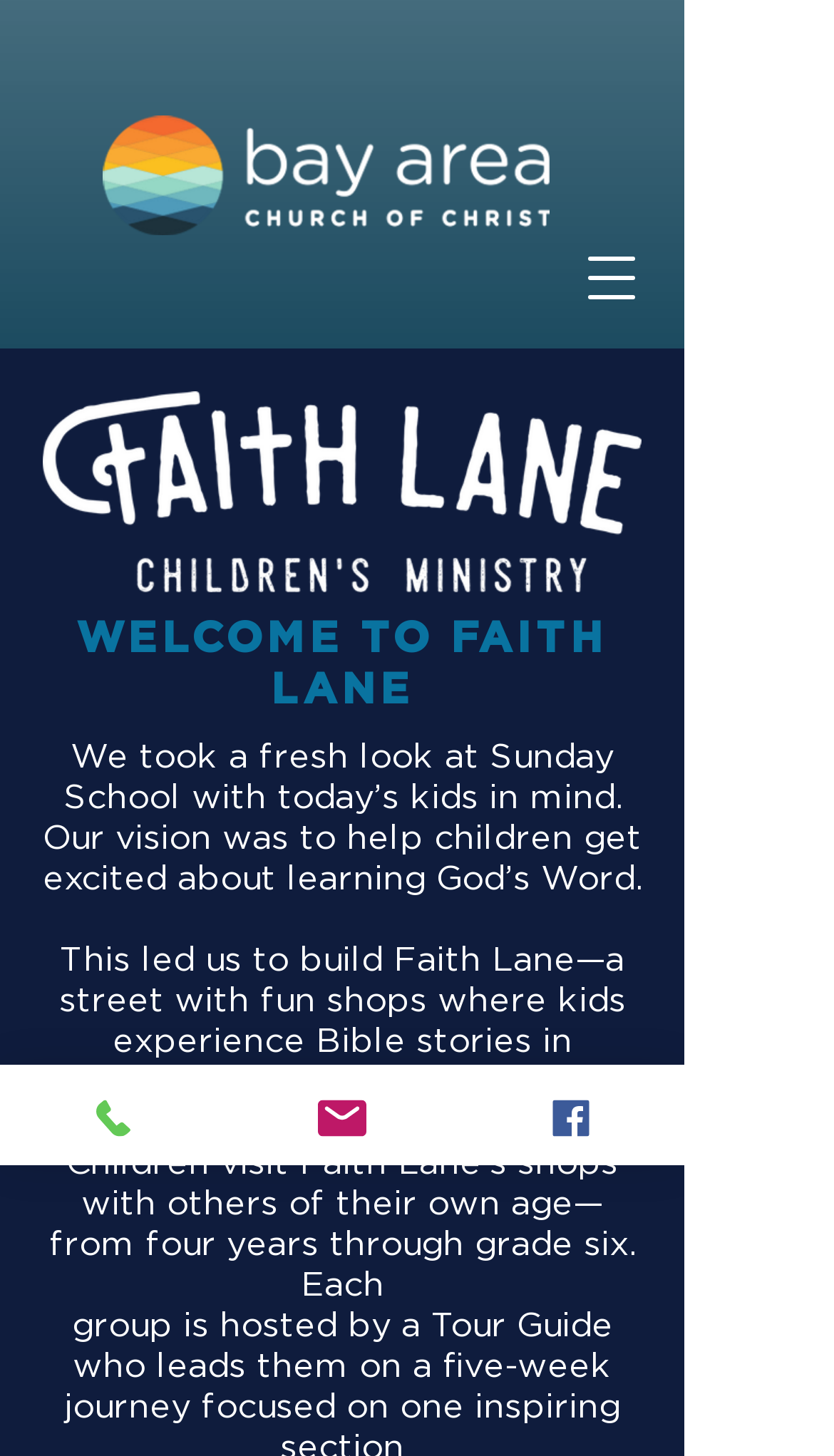What is the logo above the navigation menu? From the image, respond with a single word or brief phrase.

BA-Logo